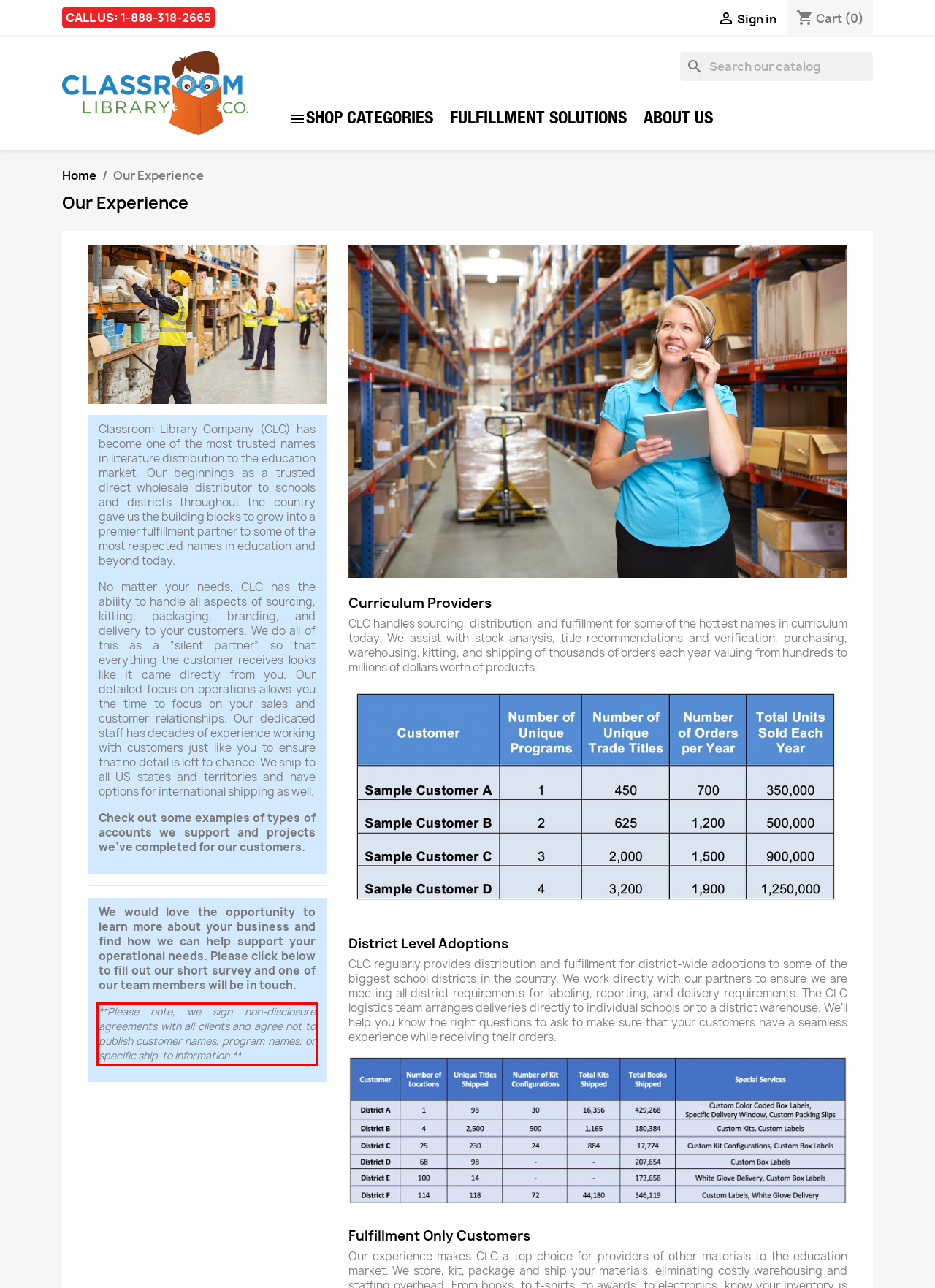You have a screenshot with a red rectangle around a UI element. Recognize and extract the text within this red bounding box using OCR.

**Please note, we sign non-disclosure agreements with all clients and agree not to publish customer names, program names, or specific ship-to information.**